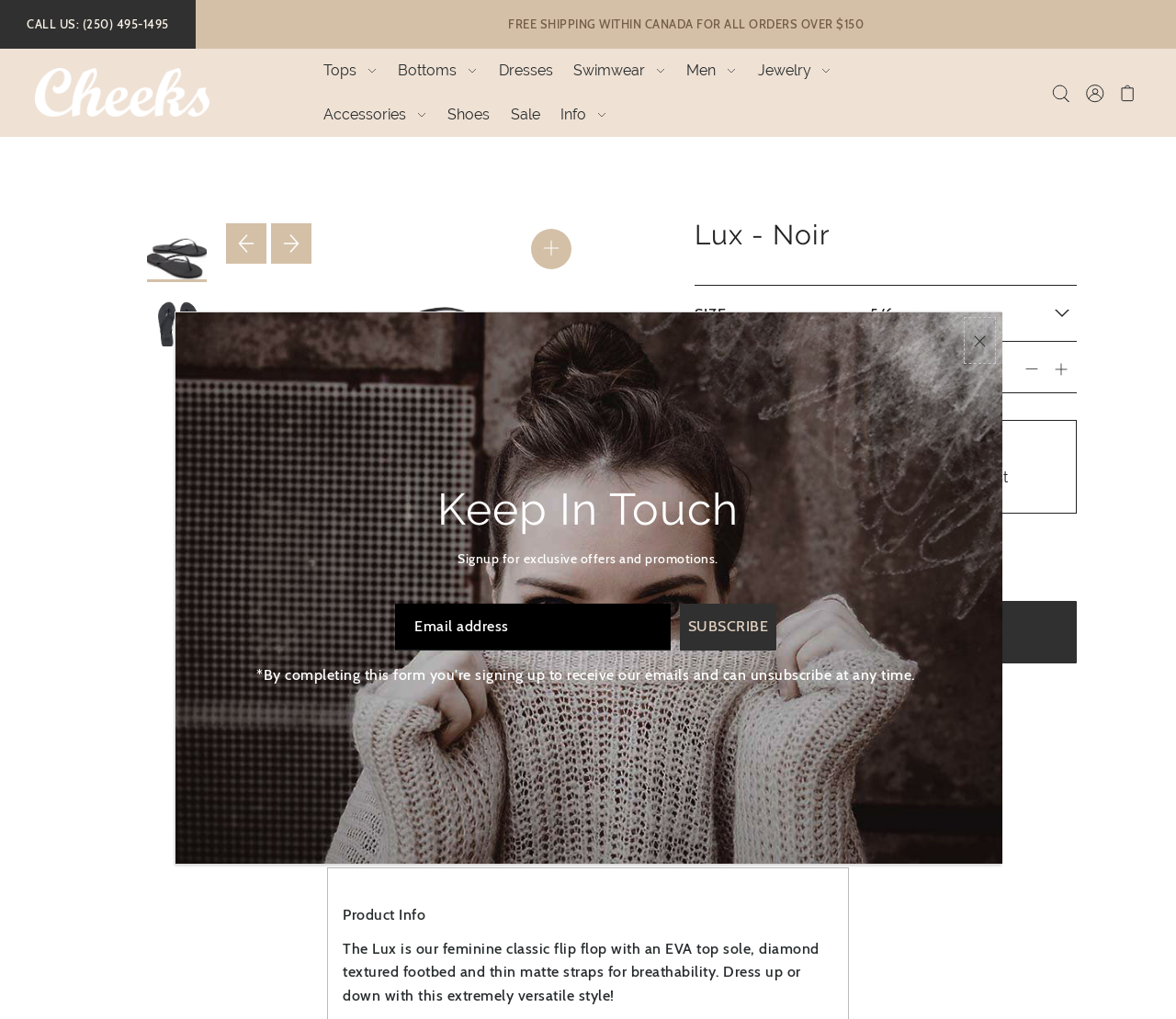Find the bounding box coordinates for the area that must be clicked to perform this action: "Add to cart".

[0.591, 0.59, 0.916, 0.651]